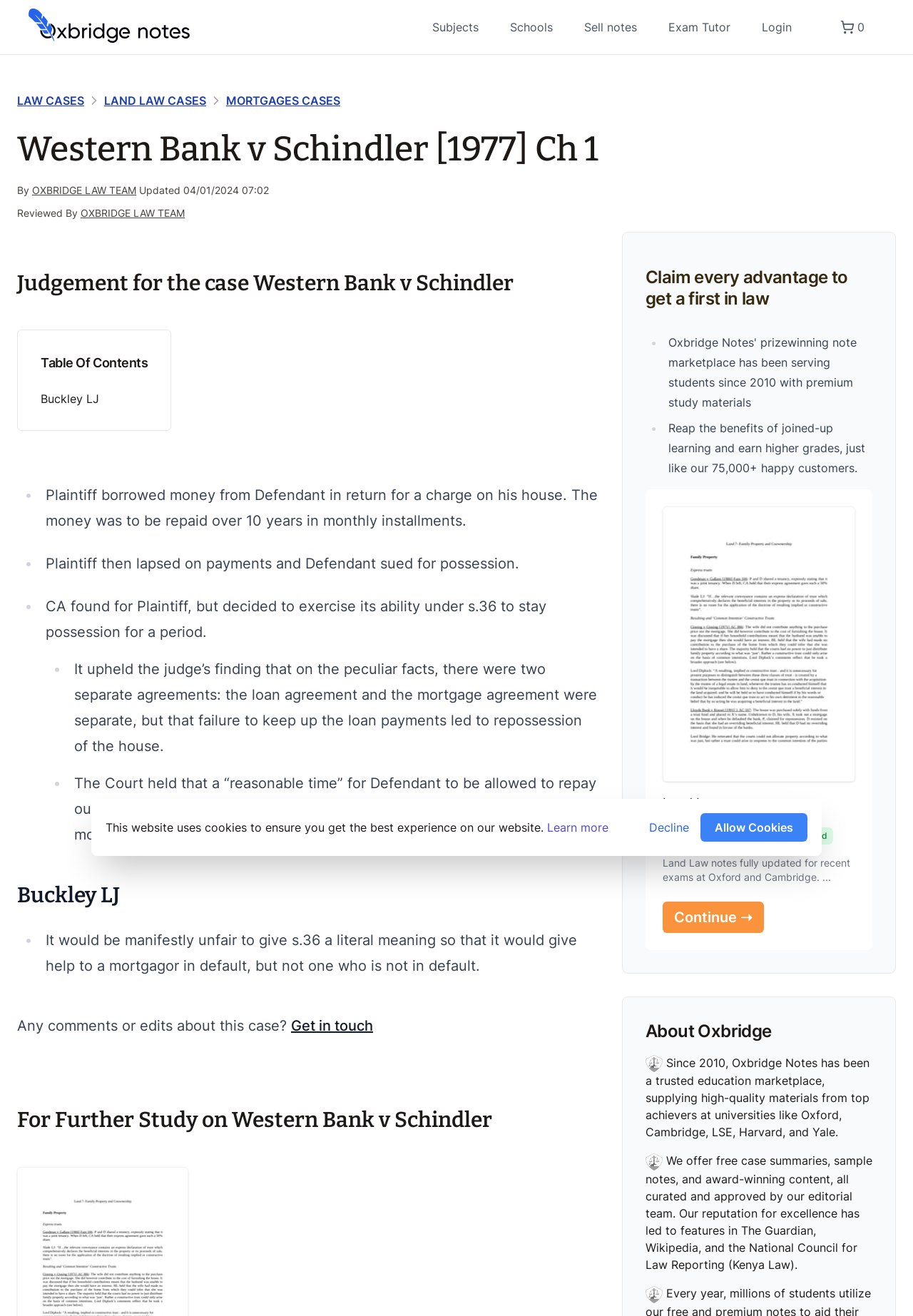What is the purpose of the s.36 AJA?
Using the screenshot, give a one-word or short phrase answer.

to allow repayment of outstanding payments